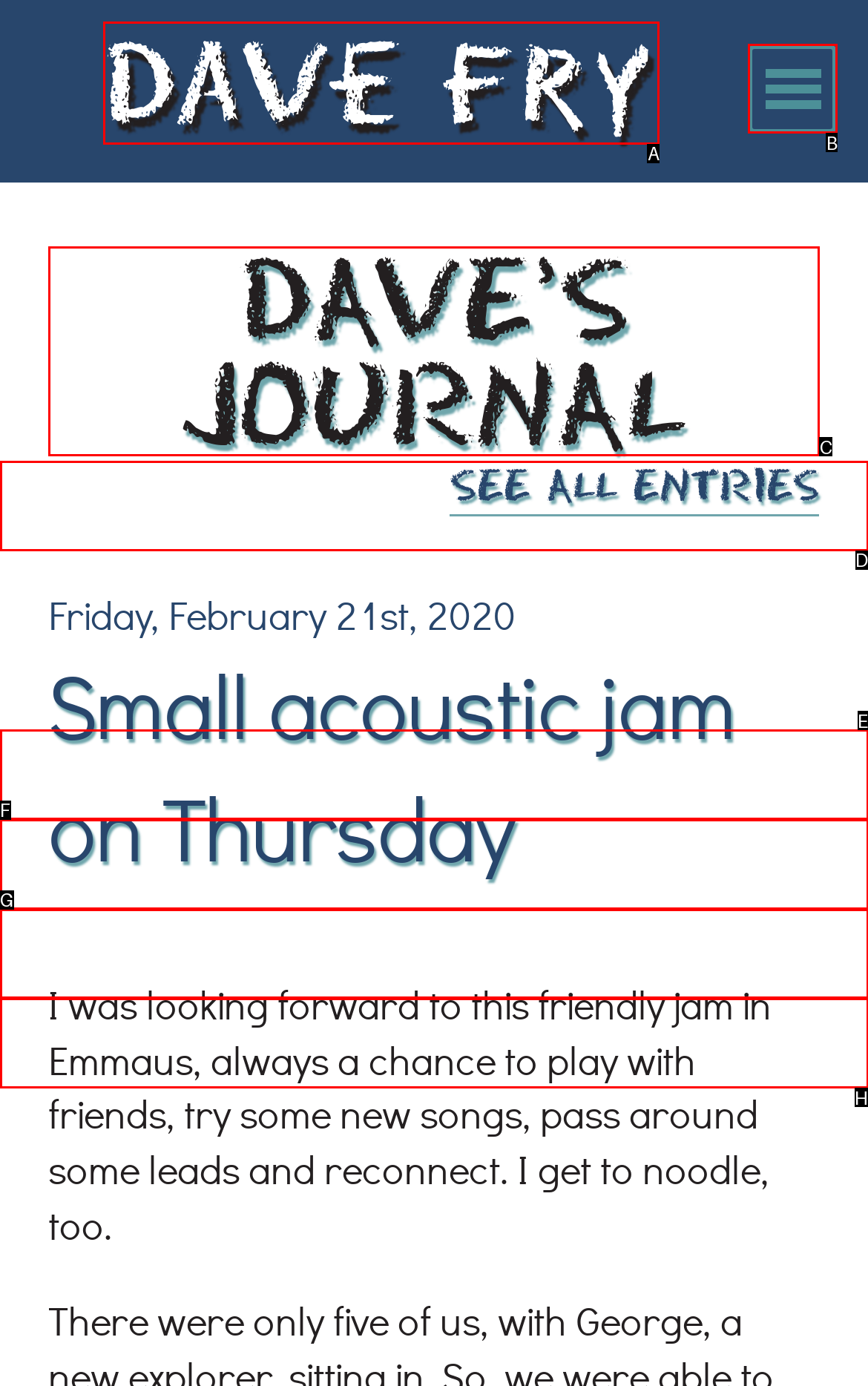Select the HTML element that matches the description: Dave's JournalSee All Entries
Respond with the letter of the correct choice from the given options directly.

C